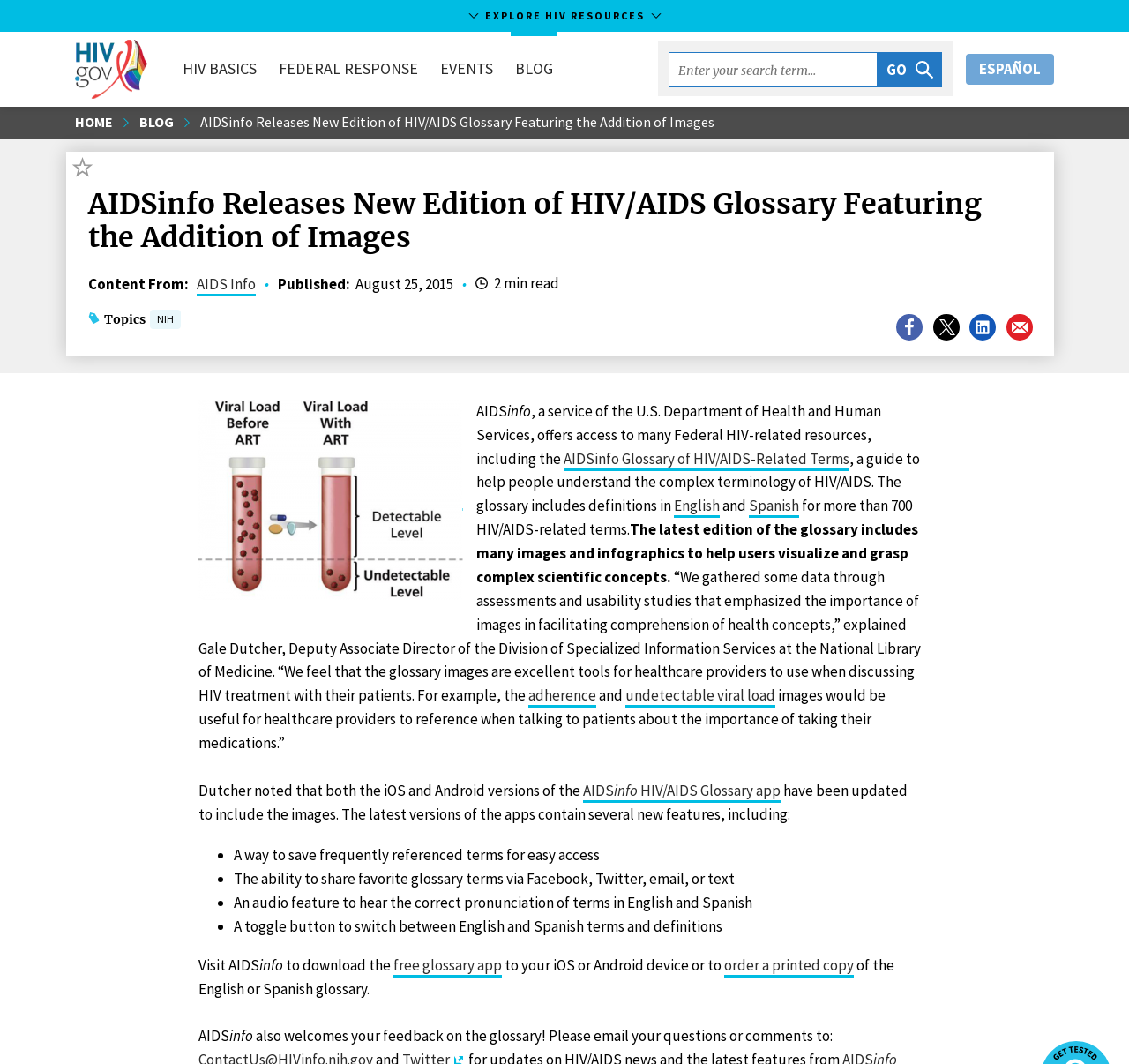Provide an in-depth caption for the webpage.

The webpage is about HIV.gov, the US Government's gateway to federal HIV policies, programs, and resources to end the HIV epidemic. At the top of the page, there is a button "EXPLORE HIV RESOURCES" and a link to the HIV.gov logo. Below that, there are several links to different sections of the website, including "HIV BASICS", "FEDERAL RESPONSE", "EVENTS", and "BLOG". 

To the right of these links, there is a search bar with a button labeled "GO" and a disabled button "ESPAÑOL". Above the search bar, there is a breadcrumb navigation menu with links to "HOME" and "BLOG". 

The main content of the page is an article about AIDSinfo releasing a new edition of their HIV/AIDS glossary, which features the addition of images. The article has a heading and a brief summary, followed by a button to bookmark the article. Below that, there are links to share the article on social media and an image related to the article. 

The article itself discusses the importance of images in facilitating comprehension of health concepts and how the new edition of the glossary includes many images and infographics to help users visualize and grasp complex scientific concepts. There are quotes from Gale Dutcher, Deputy Associate Director of the Division of Specialized Information Services at the National Library of Medicine, explaining the importance of images in healthcare. 

The article also mentions that the iOS and Android versions of the AIDSinfo HIV/AIDS Glossary app have been updated to include the images and lists several new features of the app, including the ability to save frequently referenced terms, share favorite glossary terms, and hear the correct pronunciation of terms in English and Spanish. 

At the bottom of the page, there are links to download the free glossary app or order a printed copy, as well as an invitation to provide feedback on the glossary.